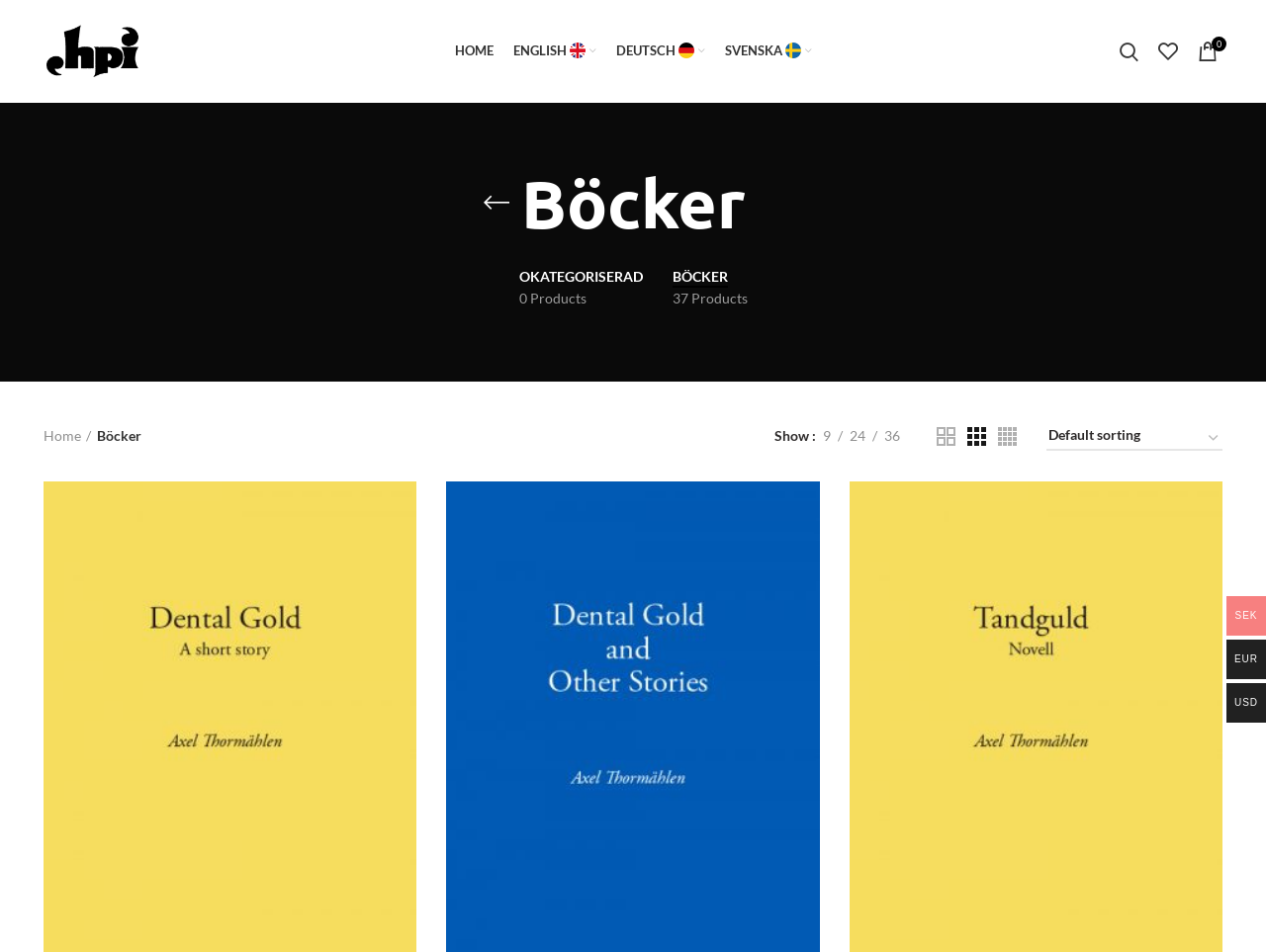Provide the bounding box coordinates of the area you need to click to execute the following instruction: "Explore our archives".

None